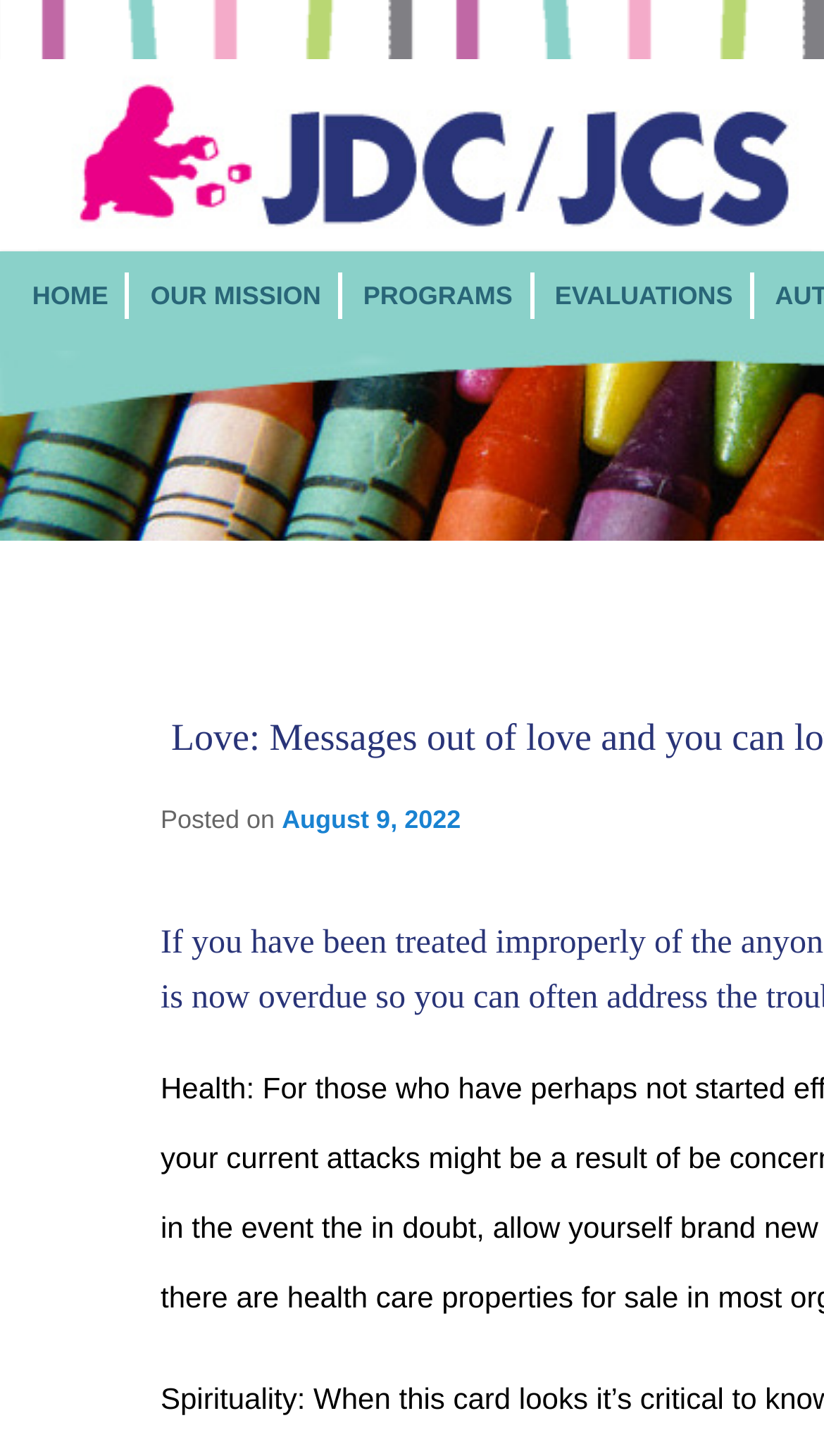How many main navigation links are there?
Please describe in detail the information shown in the image to answer the question.

I counted the main navigation links on the top of the webpage, which are 'HOME', 'OUR MISSION', 'PROGRAMS', and 'EVALUATIONS'. Therefore, there are 4 main navigation links.